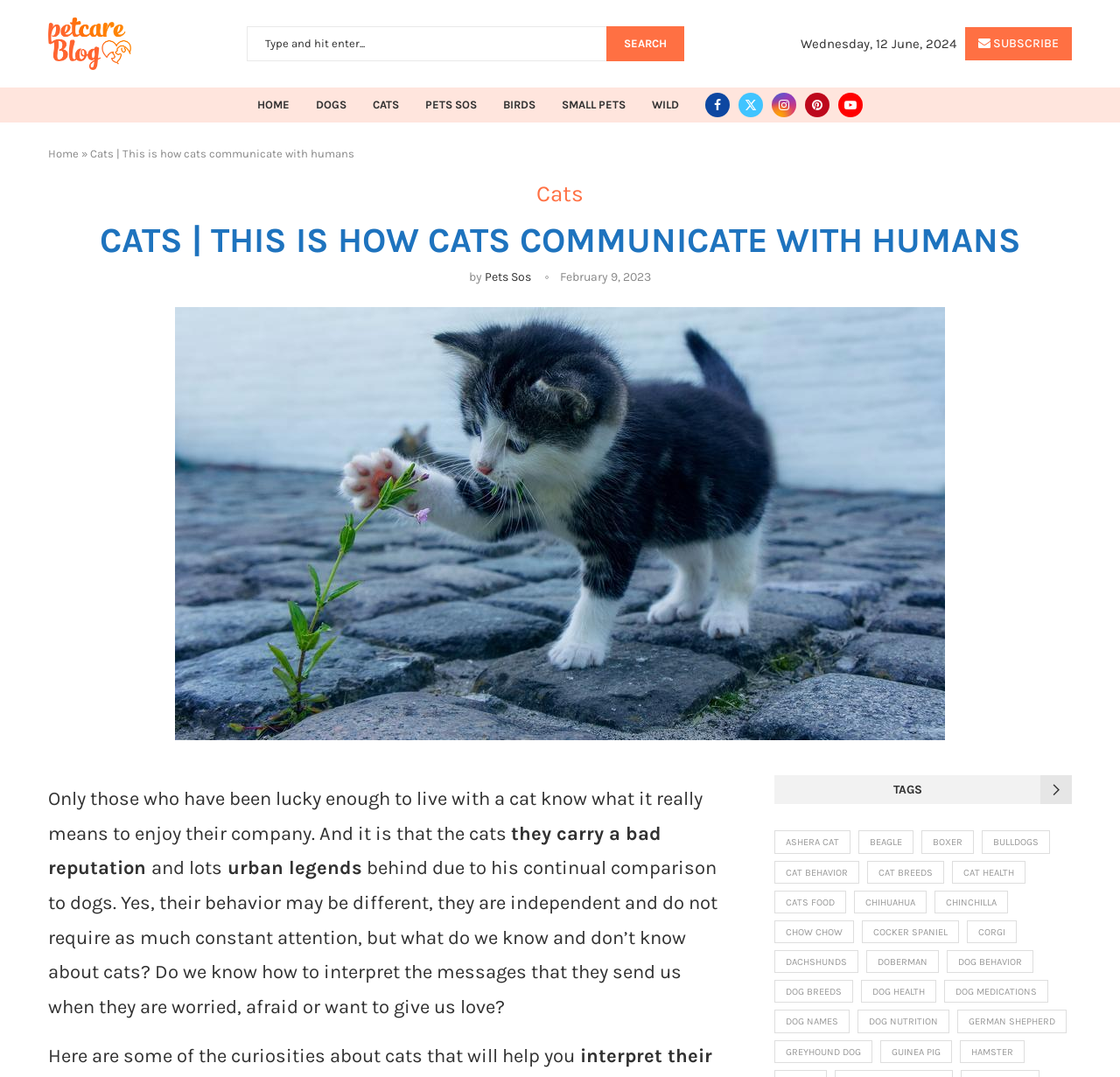Identify the bounding box coordinates of the clickable section necessary to follow the following instruction: "Subscribe to the newsletter". The coordinates should be presented as four float numbers from 0 to 1, i.e., [left, top, right, bottom].

[0.862, 0.025, 0.957, 0.056]